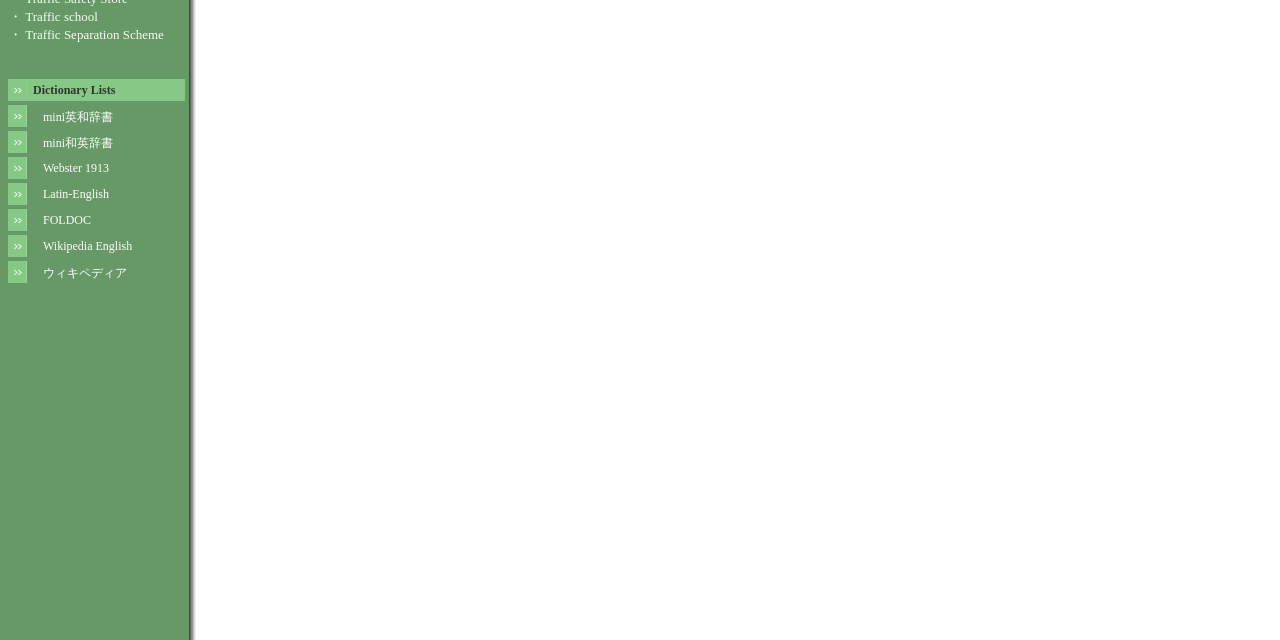Identify the coordinates of the bounding box for the element described below: "・ Traffic school". Return the coordinates as four float numbers between 0 and 1: [left, top, right, bottom].

[0.007, 0.016, 0.076, 0.038]